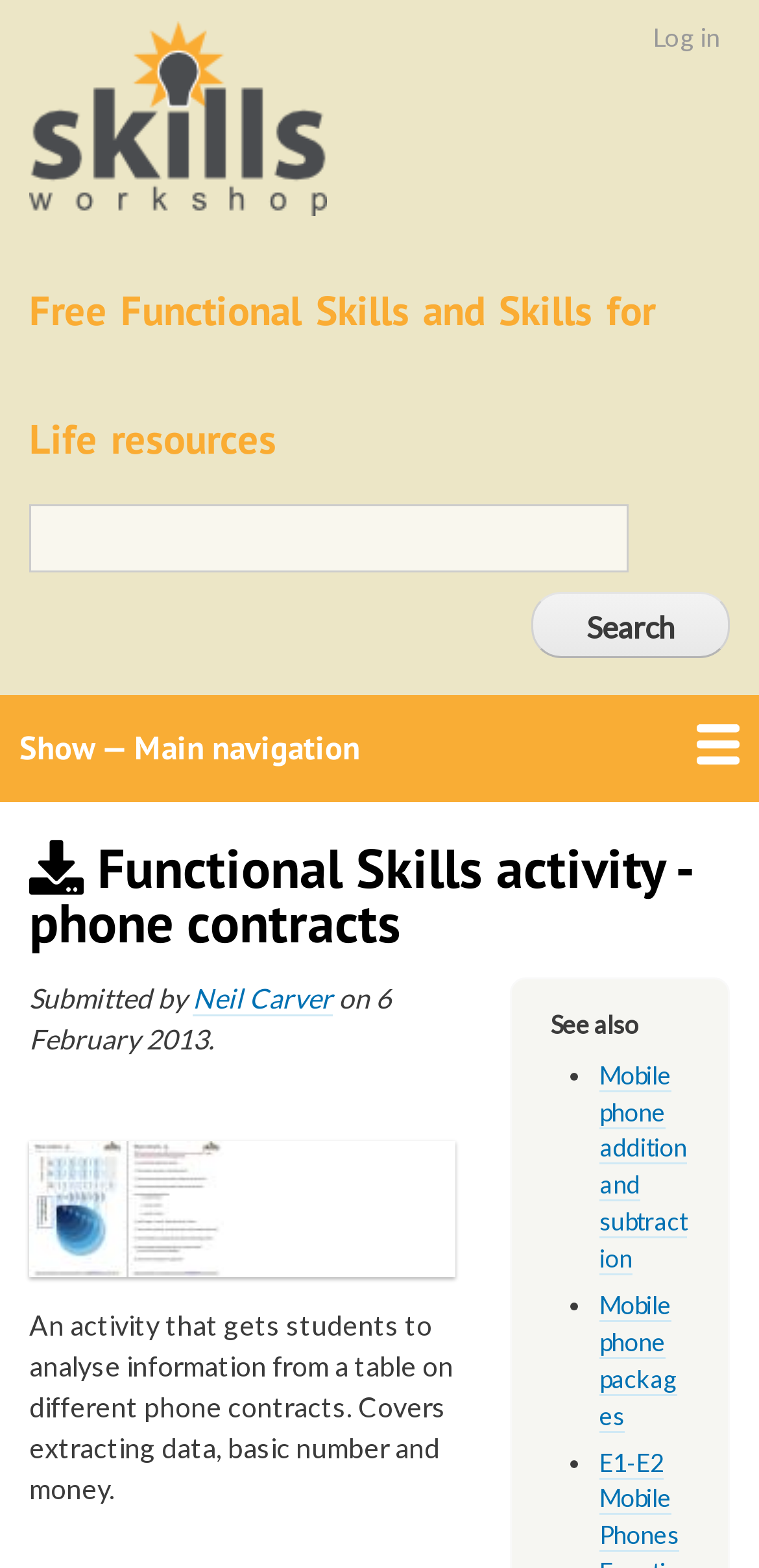What is the purpose of this activity?
Please look at the screenshot and answer in one word or a short phrase.

Analyse phone contracts